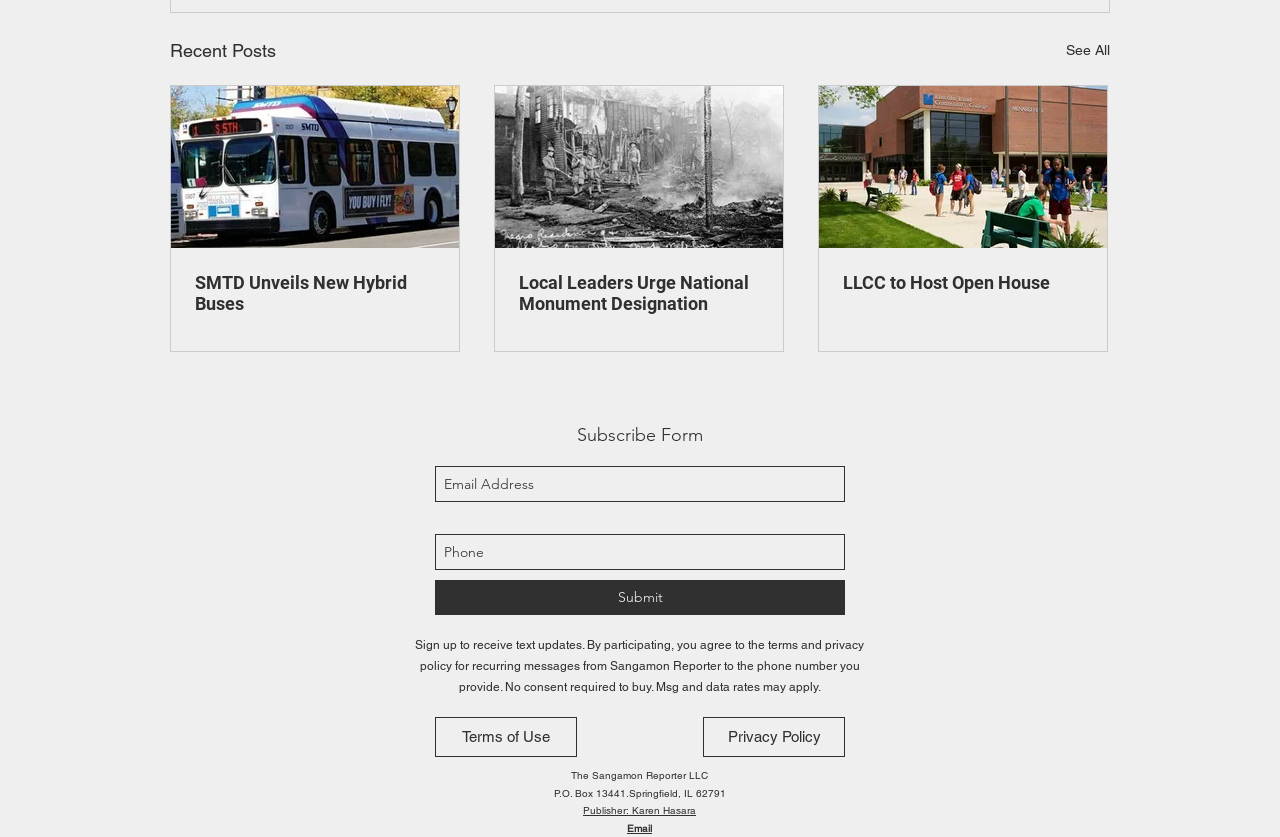What is the name of the publisher mentioned in the footer?
Answer the question with as much detail as possible.

The footer section of the webpage contains a link with the text 'Publisher: Karen Hasara', which indicates that Karen Hasara is the publisher of the website.